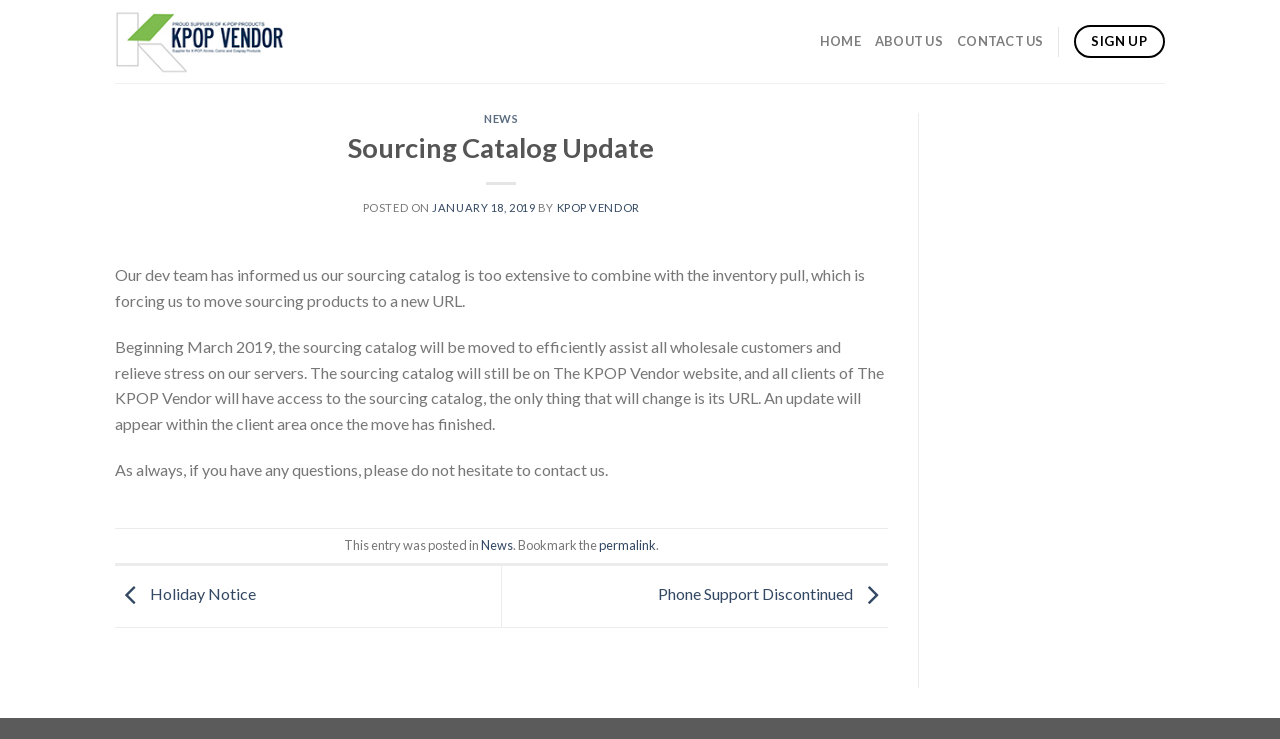Determine the bounding box coordinates of the clickable element necessary to fulfill the instruction: "Visit BAER website". Provide the coordinates as four float numbers within the 0 to 1 range, i.e., [left, top, right, bottom].

None